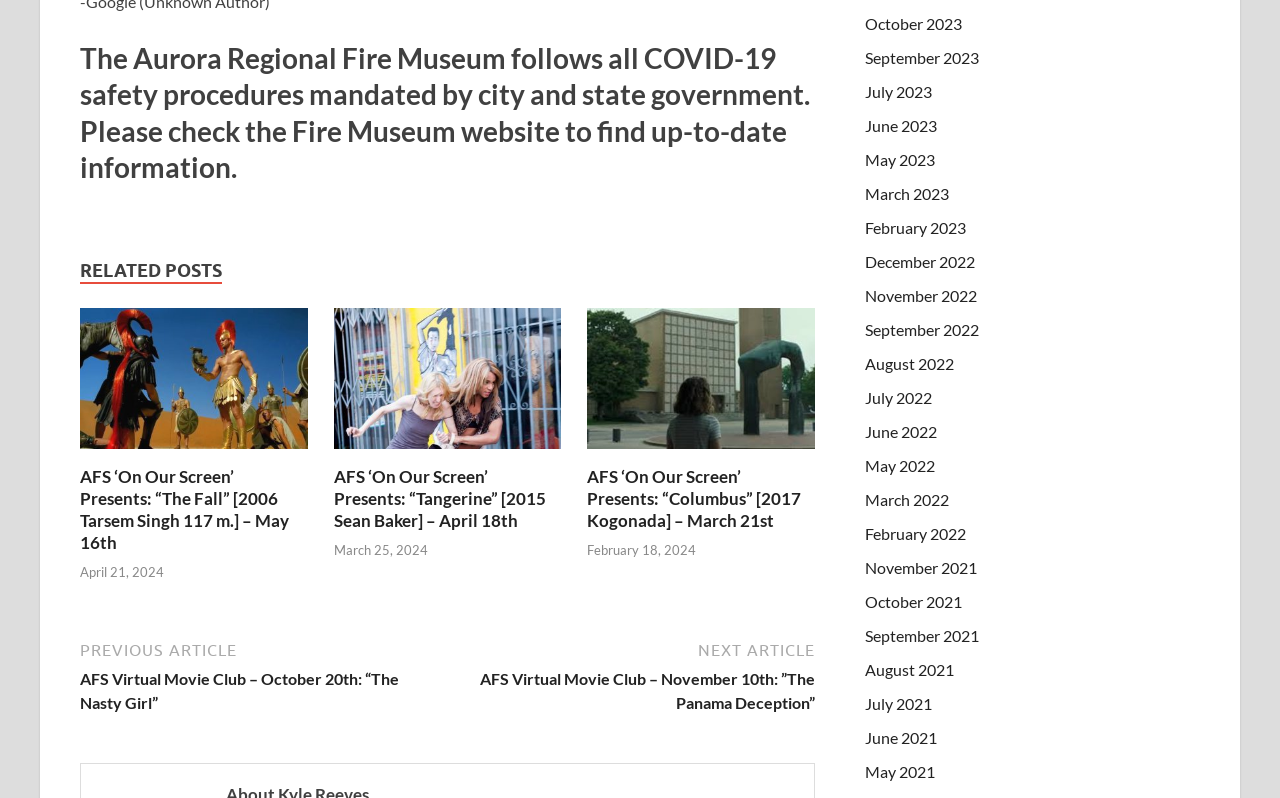Find the bounding box of the element with the following description: "February 2023". The coordinates must be four float numbers between 0 and 1, formatted as [left, top, right, bottom].

[0.676, 0.273, 0.755, 0.297]